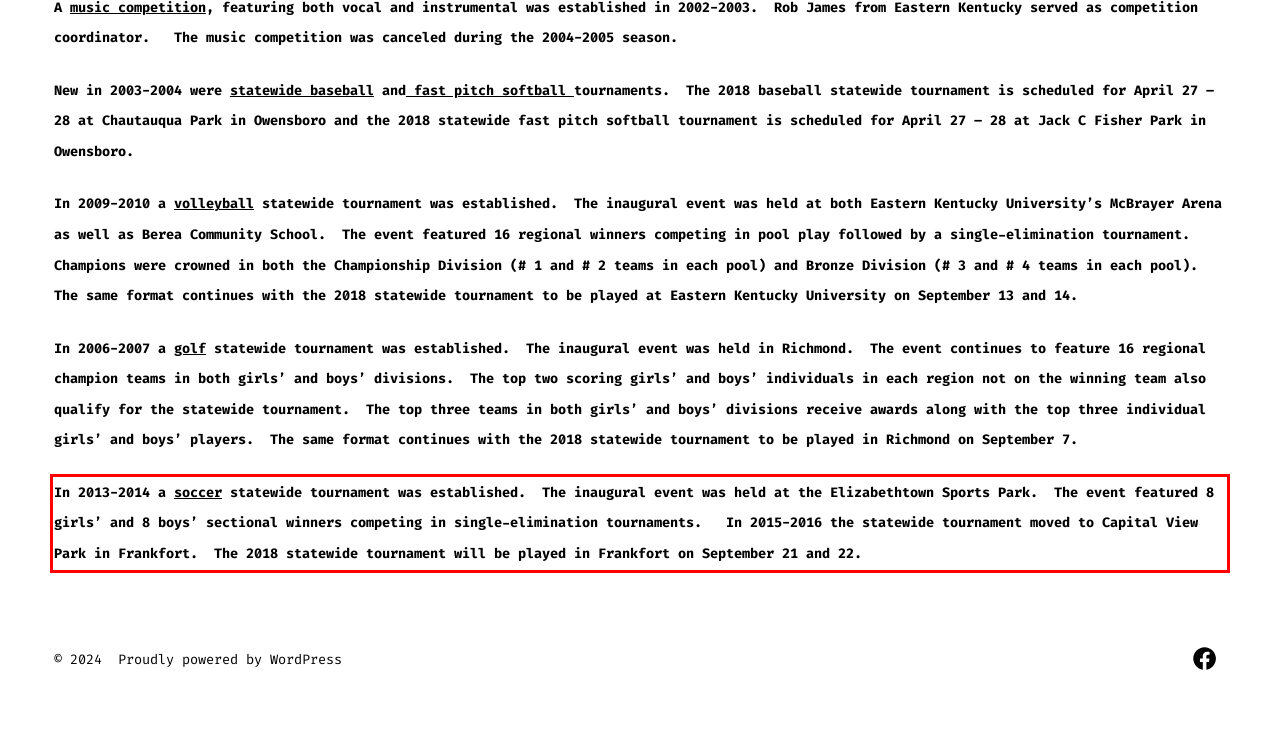You are given a webpage screenshot with a red bounding box around a UI element. Extract and generate the text inside this red bounding box.

In 2013-2014 a soccer statewide tournament was established. The inaugural event was held at the Elizabethtown Sports Park. The event featured 8 girls’ and 8 boys’ sectional winners competing in single-elimination tournaments. In 2015-2016 the statewide tournament moved to Capital View Park in Frankfort. The 2018 statewide tournament will be played in Frankfort on September 21 and 22.